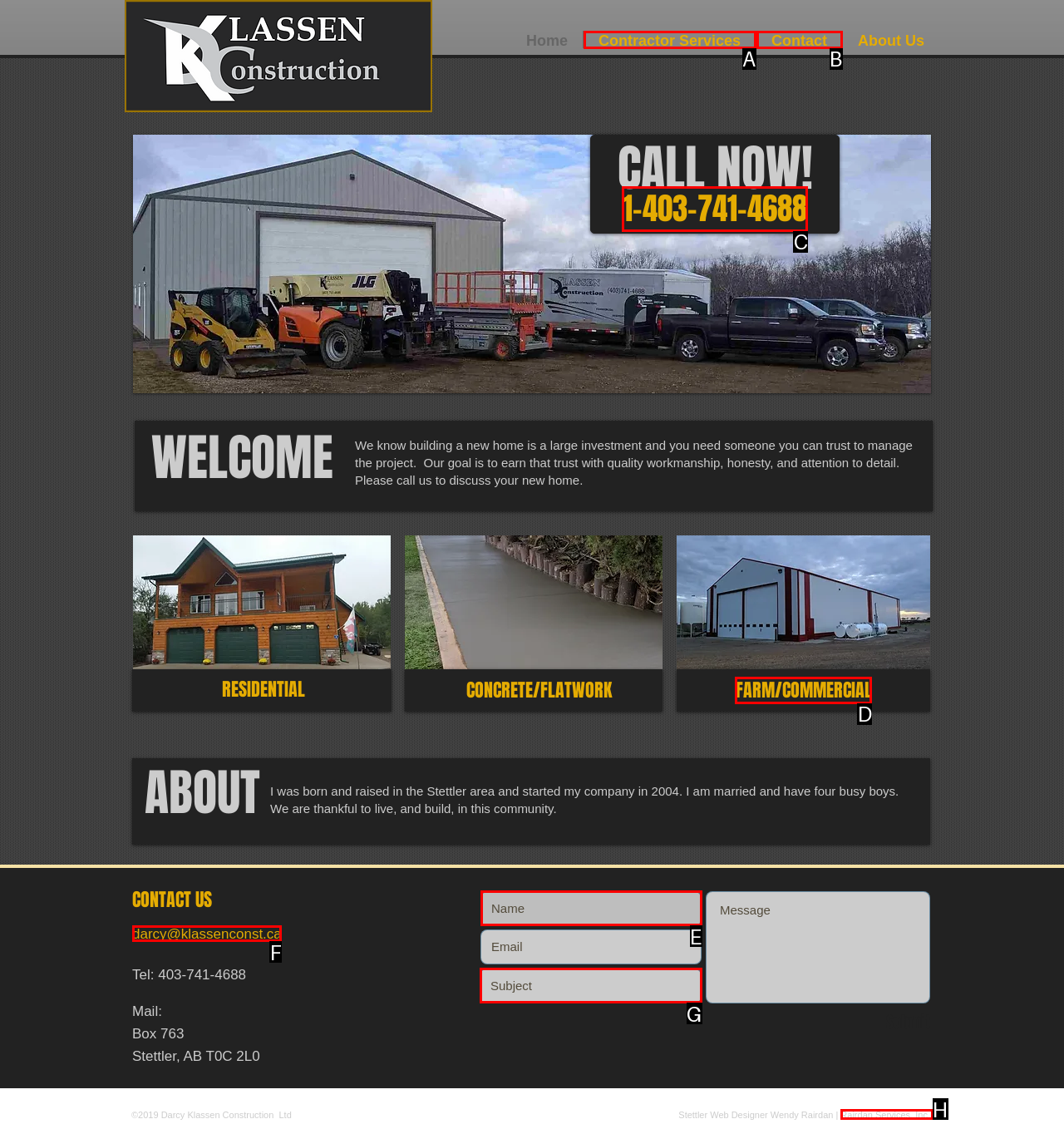Determine the correct UI element to click for this instruction: Call the phone number. Respond with the letter of the chosen element.

C